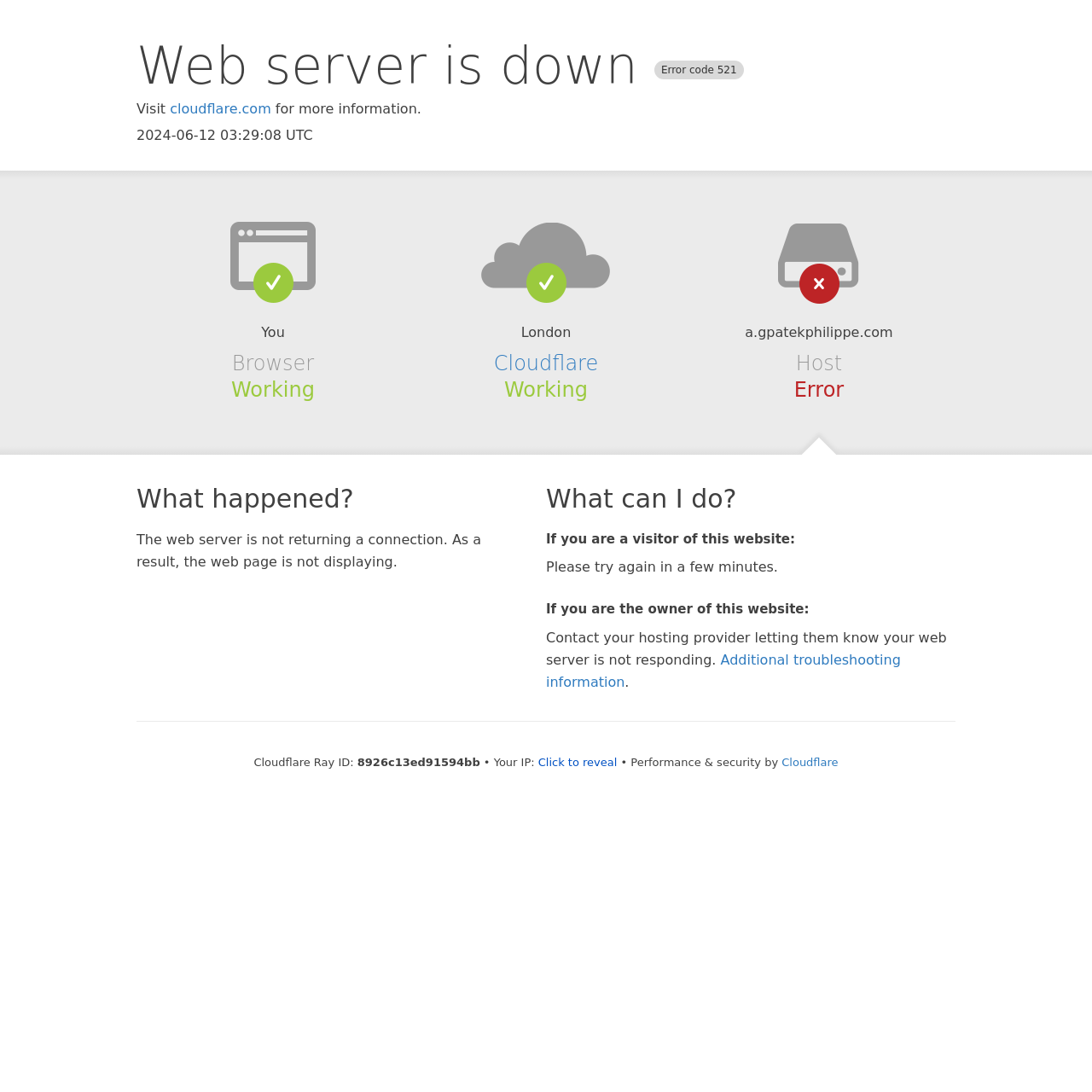Determine the bounding box coordinates for the HTML element mentioned in the following description: "Additional troubleshooting information". The coordinates should be a list of four floats ranging from 0 to 1, represented as [left, top, right, bottom].

[0.5, 0.597, 0.825, 0.632]